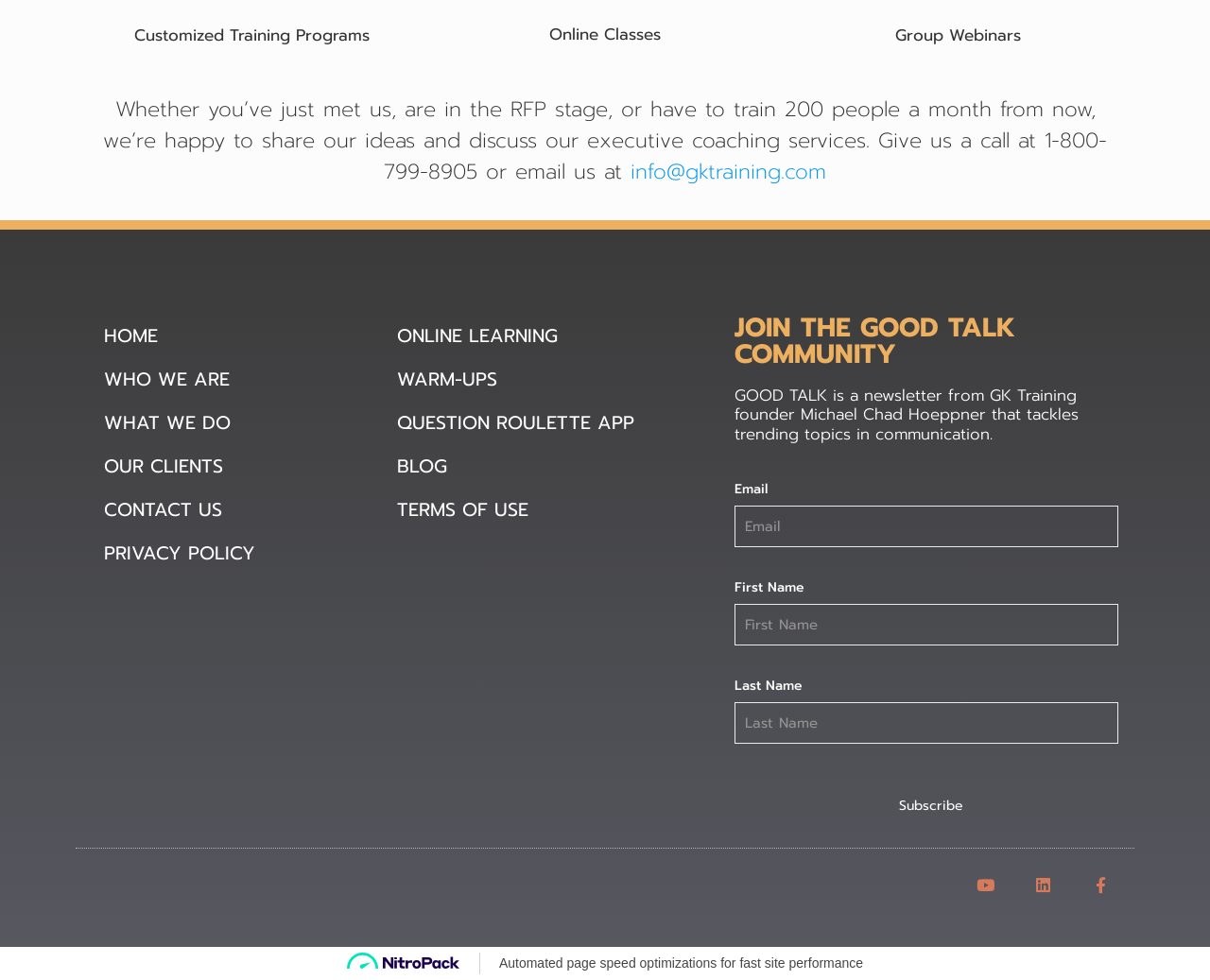Can you find the bounding box coordinates for the UI element given this description: "PRIVACY POLICY"? Provide the coordinates as four float numbers between 0 and 1: [left, top, right, bottom].

[0.07, 0.543, 0.227, 0.588]